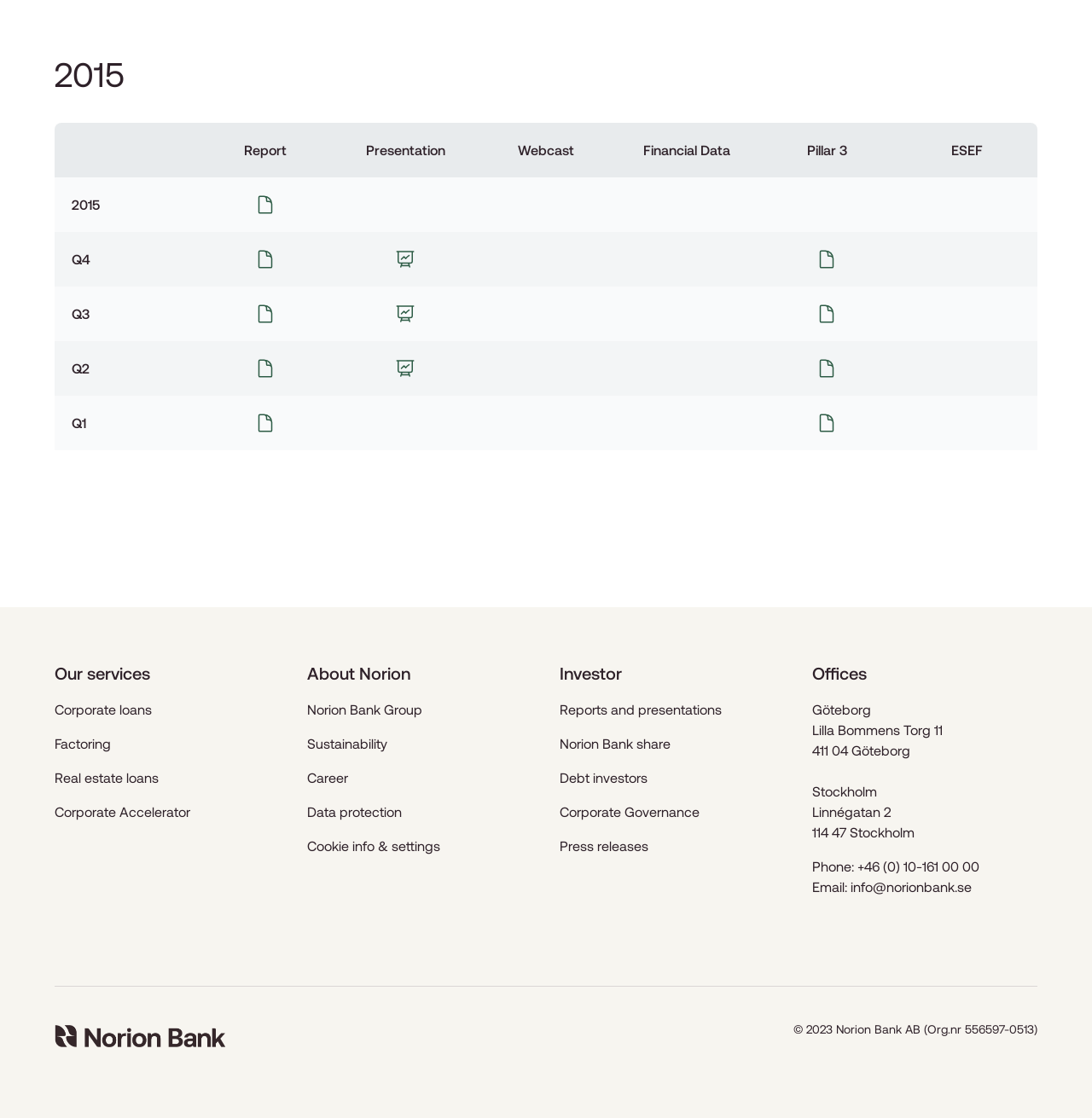What services are offered by Norion Bank?
Please respond to the question with a detailed and informative answer.

The services offered by Norion Bank are listed under the 'Our services' heading, which includes corporate loans, factoring, real estate loans, and corporate accelerator.